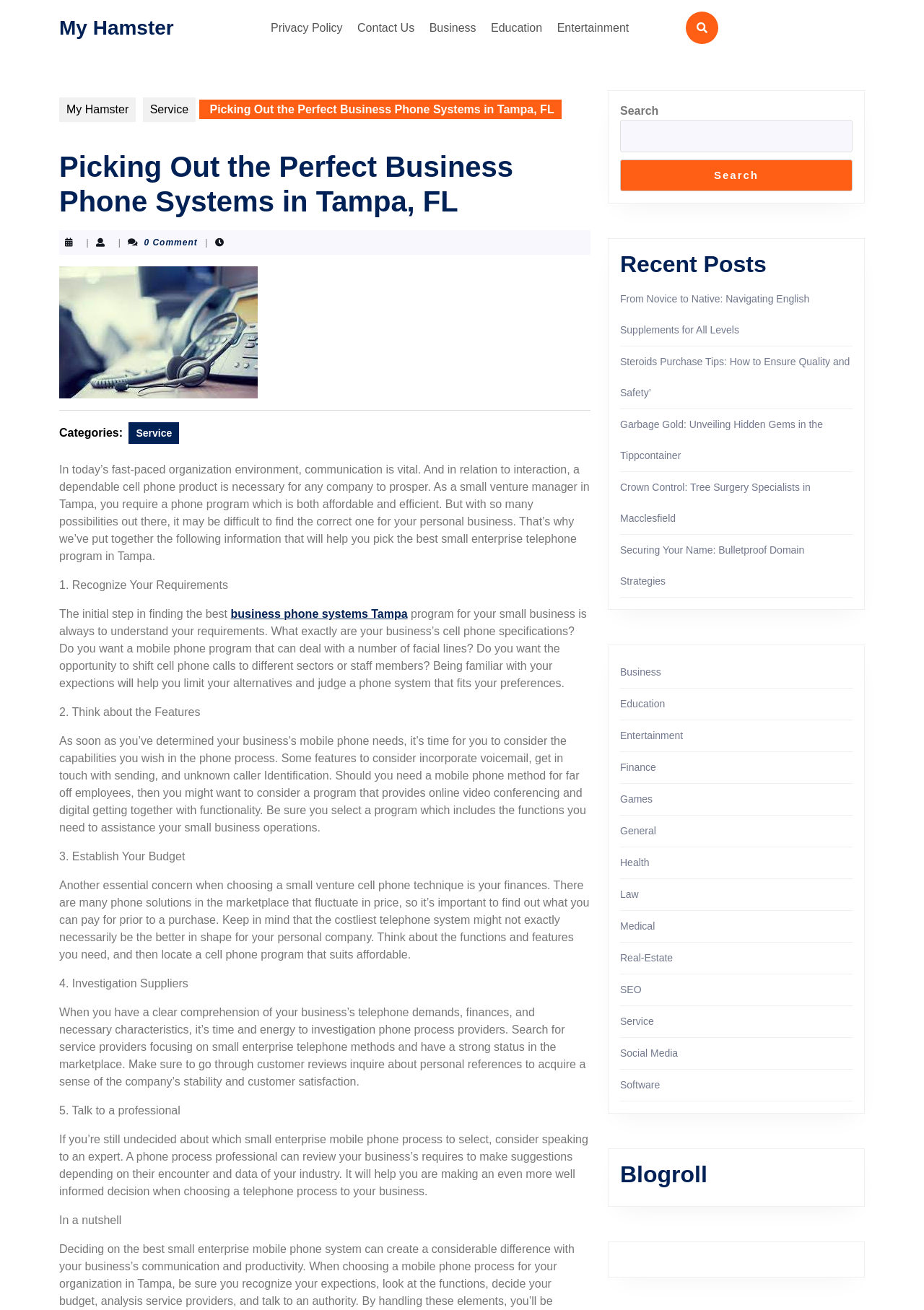Describe all significant elements and features of the webpage.

The webpage is about picking the perfect business phone systems in Tampa, FL. At the top, there is a link to "My Hamster" and a navigation menu with links to "Privacy Policy", "Contact Us", "Business", "Education", and "Entertainment". Below the navigation menu, there is a link with a font awesome icon and another link to "My Hamster".

The main content of the webpage is divided into sections. The first section has a heading "Picking Out the Perfect Business Phone Systems in Tampa, FL" and a post thumbnail image. Below the image, there are links to categories, including "Service". The main article discusses the importance of communication in business and provides a guide to choosing the right business phone system. The guide is divided into five steps: recognizing your requirements, considering the features, establishing your budget, researching suppliers, and talking to a professional.

To the right of the main content, there are three complementary sections. The first section has a search bar with a button. The second section has a heading "Recent Posts" and lists five links to recent articles. The third section has links to various categories, including "Business", "Education", and "Entertainment". The fourth section has a heading "Blogroll".

At the bottom of the webpage, there is another complementary section with links to more categories, including "Finance", "Games", and "Health".